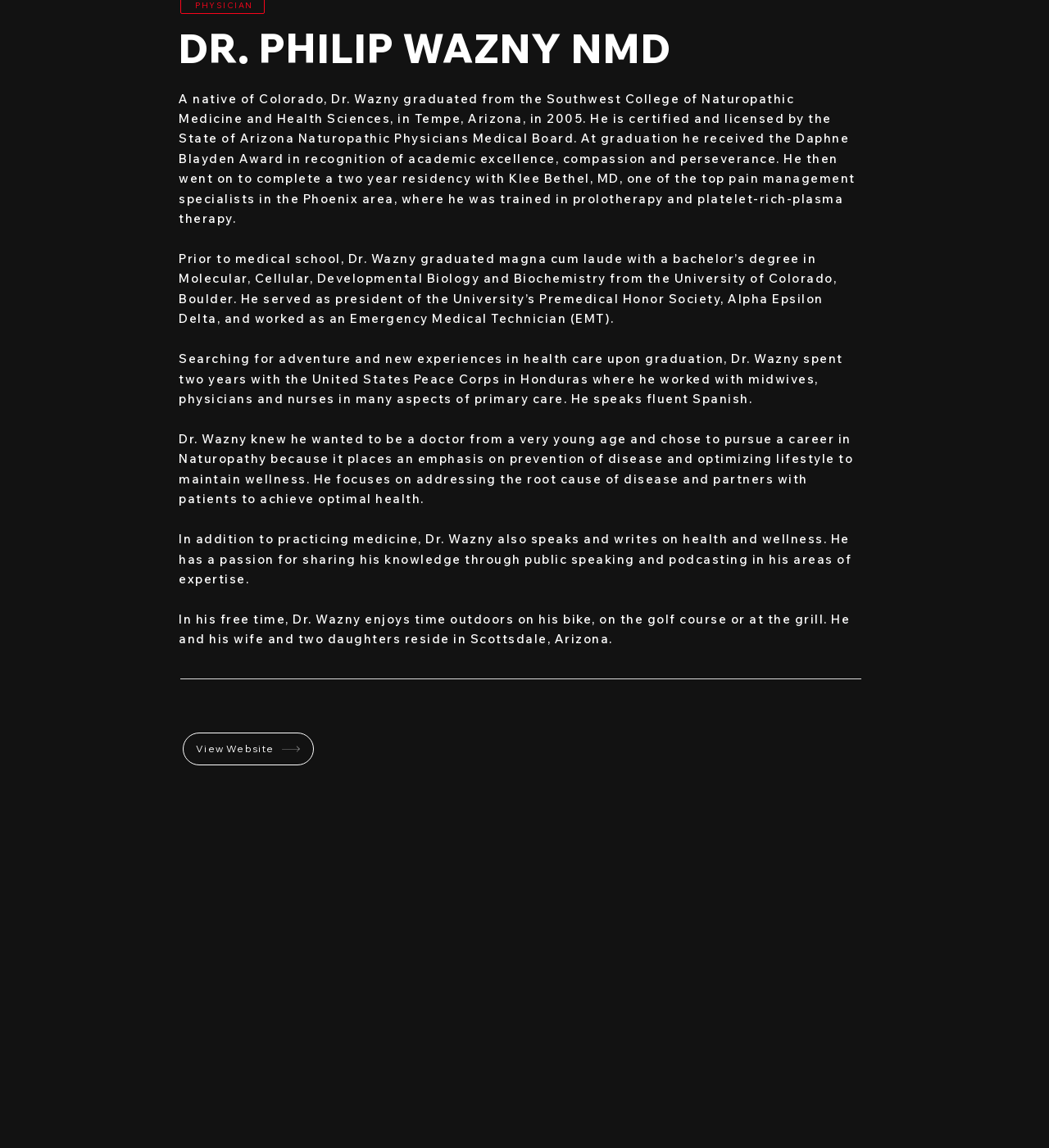Determine the bounding box coordinates for the UI element described. Format the coordinates as (top-left x, top-left y, bottom-right x, bottom-right y) and ensure all values are between 0 and 1. Element description: Search

None